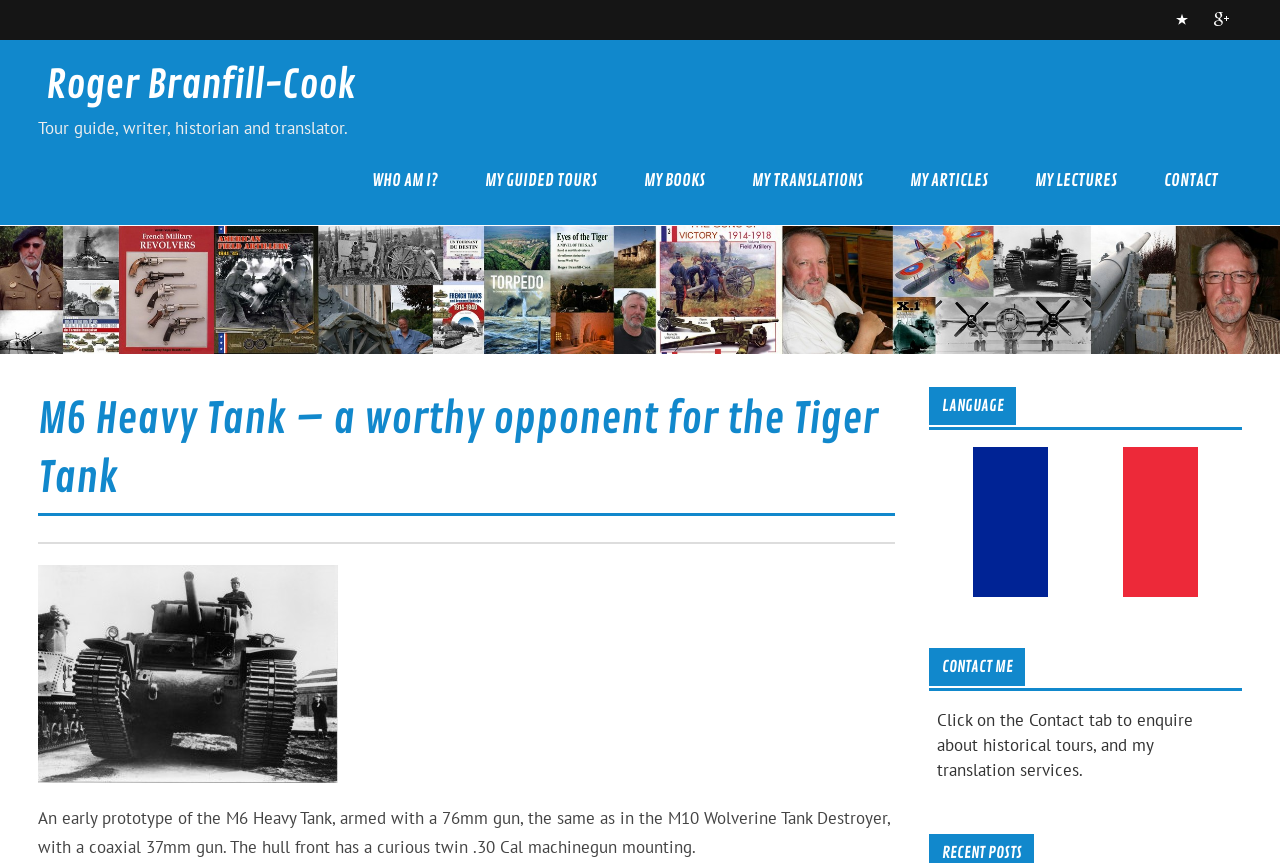Create a detailed summary of all the visual and textual information on the webpage.

The webpage is about the M6 Heavy Tank, a worthy opponent for the Tiger Tank, and is written by Roger Branfill-Cook, a tour guide, writer, historian, and translator. At the top right corner, there are two social media links. Below them, the author's name and profession are displayed. 

On the top navigation bar, there are several links, including "WHO AM I?", "MY GUIDED TOURS", "MY BOOKS", "MY TRANSLATIONS", "MY ARTICLES", "MY LECTURES", and "CONTACT". 

Below the navigation bar, there is a large image that spans the entire width of the page. Above the image, there is a heading that reads "M6 Heavy Tank – a worthy opponent for the Tiger Tank". 

To the right of the image, there is a link to "M6 Heavy Tank" with a smaller image of the tank. Below the link, there is a paragraph of text that describes the tank, mentioning its 76mm gun, coaxial 37mm gun, and twin .30 Cal machinegun mounting.

On the right side of the page, there are two sections. The top section is headed "LANGUAGE" and contains a link to the French website, accompanied by a small image. The bottom section is headed "CONTACT ME" and contains a paragraph of text that invites visitors to click on the Contact tab to enquire about historical tours and translation services.